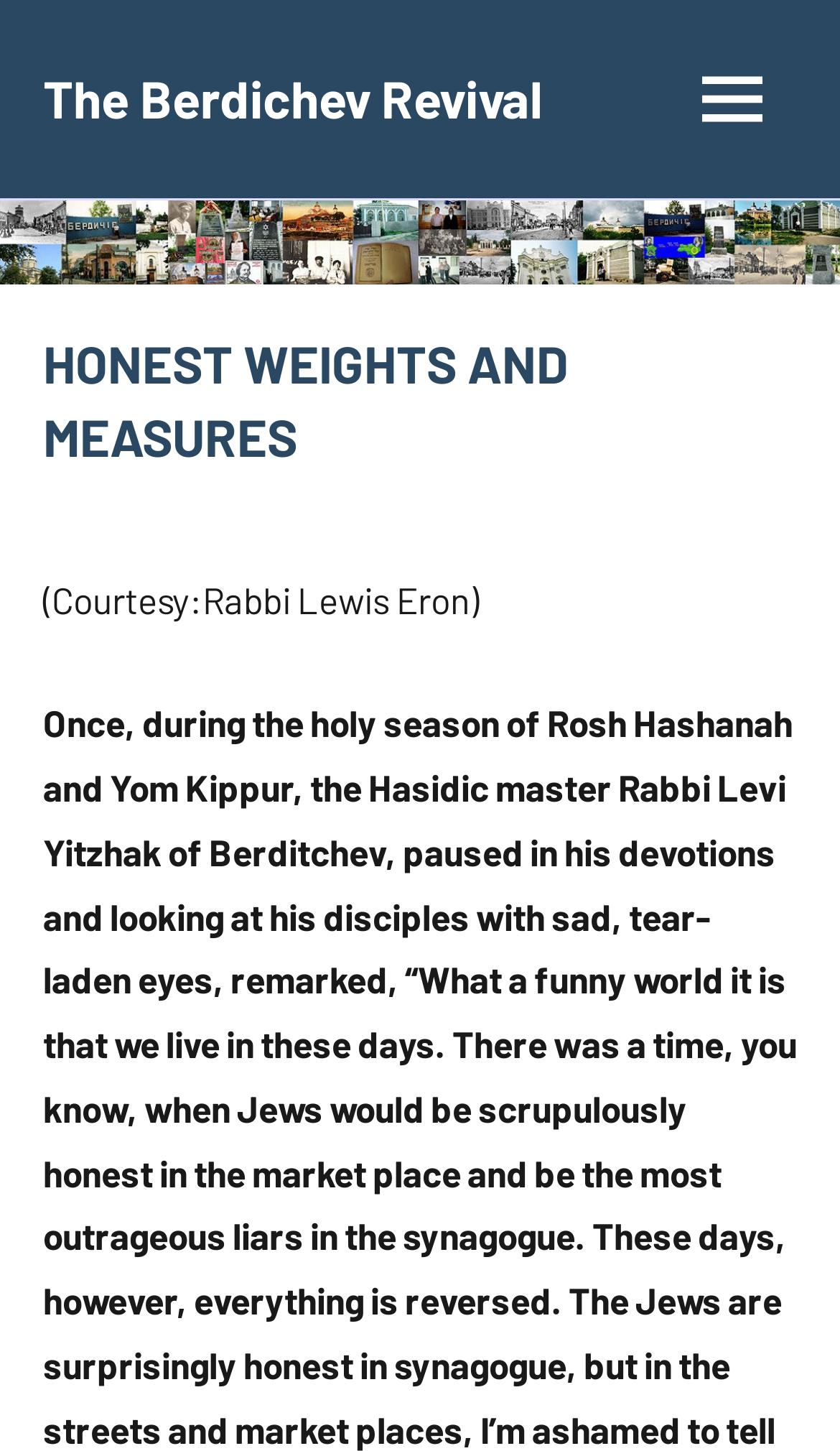Offer a comprehensive description of the webpage’s content and structure.

The webpage is about "HONEST WEIGHTS AND MEASURES – The Berdichev Revival". At the top-left corner, there is a "Skip to content" link. Next to it, a prominent link "The Berdichev Revival" is displayed. On the top-right corner, a button with no text is located, which controls the primary menu when expanded.

Below the top section, a large image occupies the full width of the page, with a header section on top of it. The header section contains a heading "HONEST WEIGHTS AND MEASURES" and three links: "Stories about the Rabbi", "25 de May de 2021" with a timestamp, and "jspunberg". Below the heading, a static text "(Courtesy:Rabbi Lewis Eron)" is displayed.

Overall, the webpage appears to be an article or blog post about the Berdichev Revival, with a prominent image and a header section providing context and navigation links.